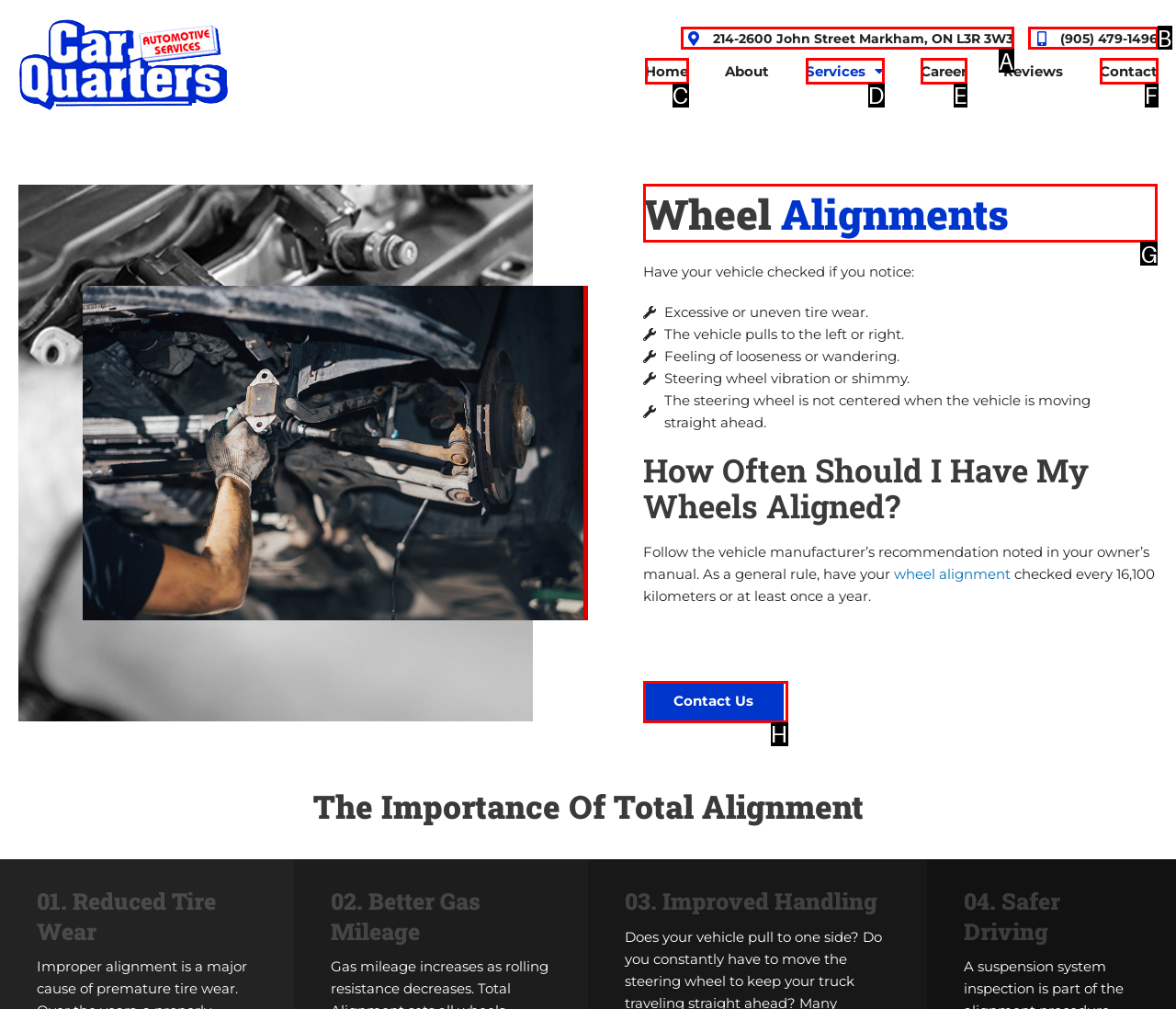Determine the HTML element to click for the instruction: Contact the website.
Answer with the letter corresponding to the correct choice from the provided options.

None